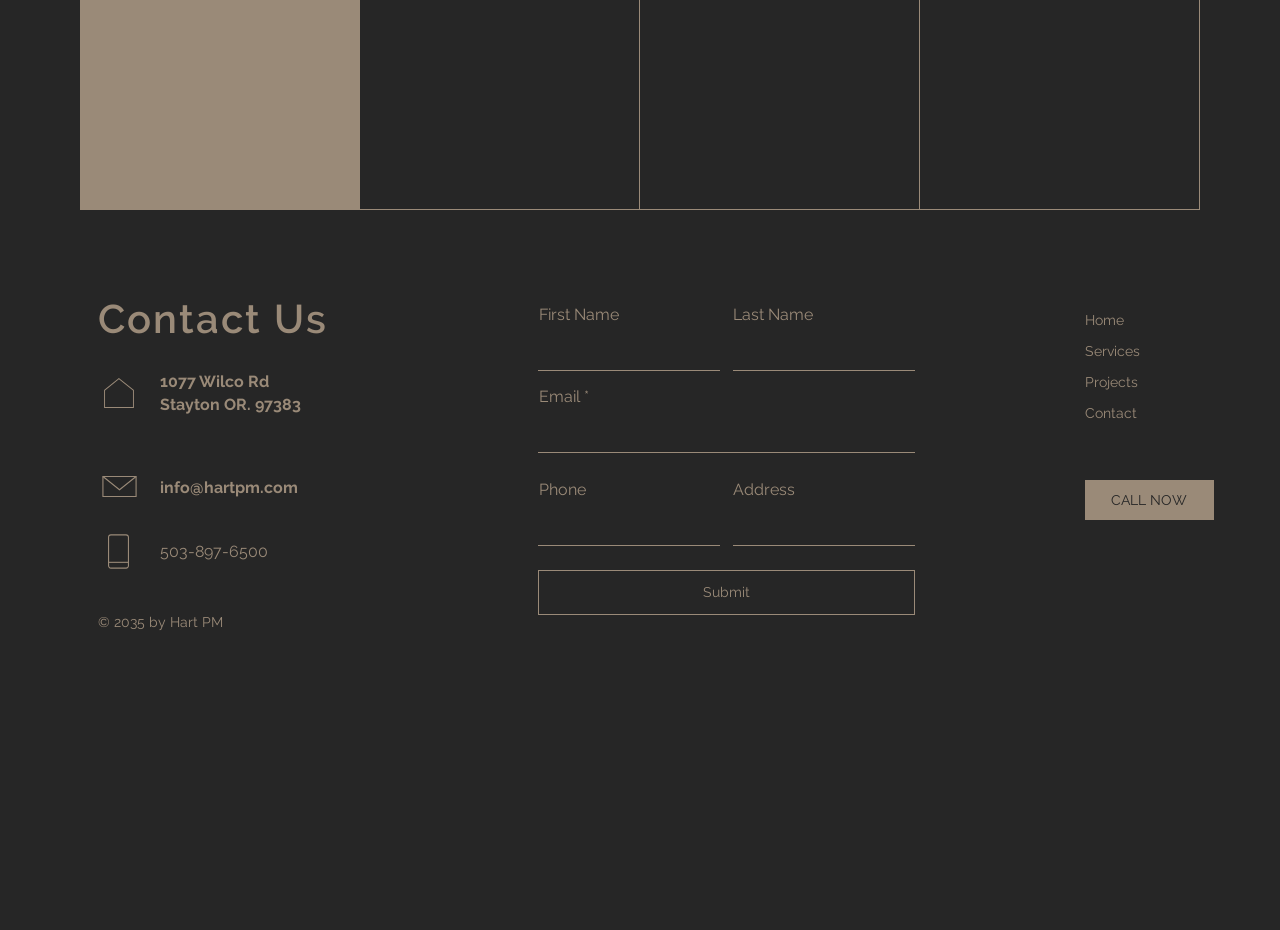What is required to submit the contact form?
Based on the image, provide your answer in one word or phrase.

Email